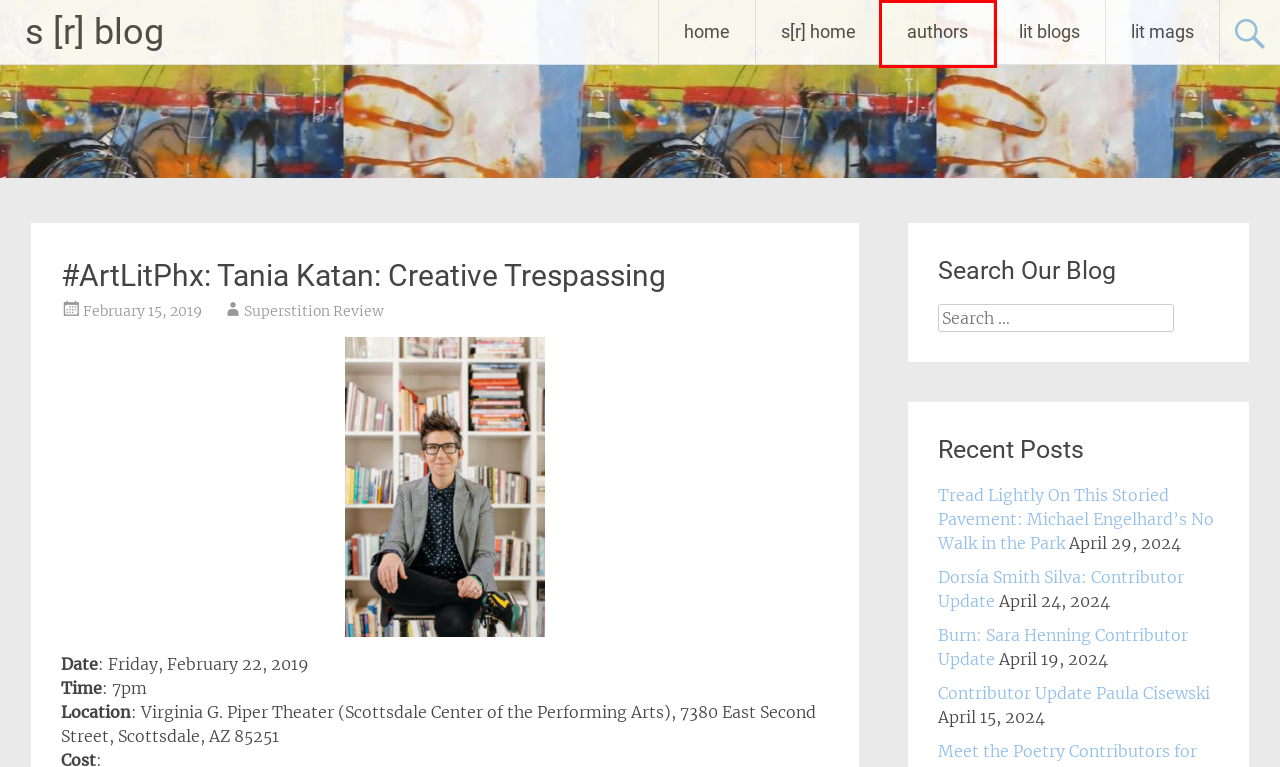Observe the provided screenshot of a webpage with a red bounding box around a specific UI element. Choose the webpage description that best fits the new webpage after you click on the highlighted element. These are your options:
A. Superstition Review | Superstition Review
B. lit blogs – s [r] blog
C. authors – s [r] blog
D. Superstition Review – s [r] blog
E. s [r] blog – The Online Literary Magazine at Arizona State University
F. lit mags – s [r] blog
G. Contributor Update Paula Cisewski – s [r] blog
H. Burn: Sara Henning Contributor Update – s [r] blog

C